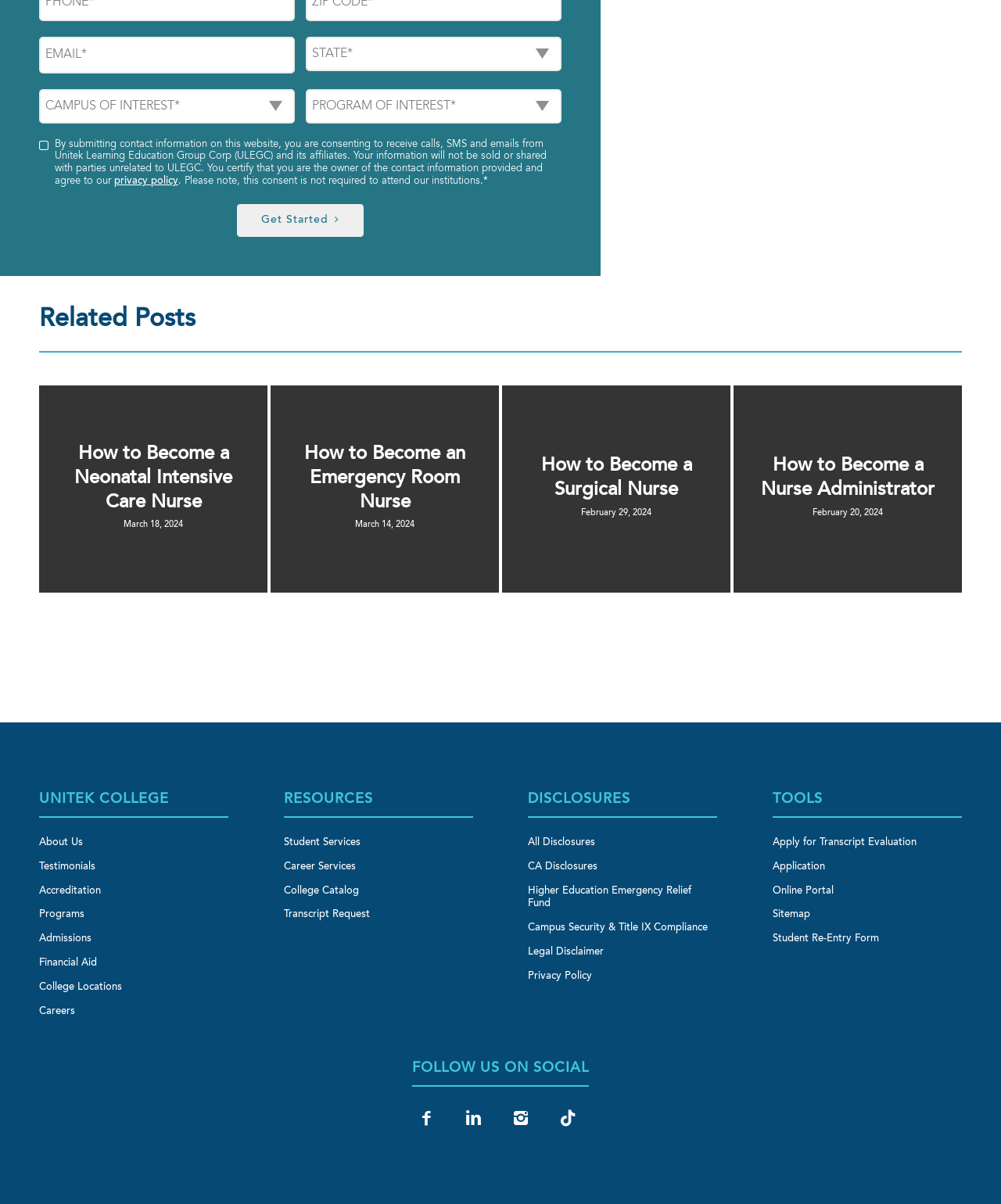What is the name of the institution represented by the logo?
Please provide a single word or phrase as your answer based on the screenshot.

Unitek College